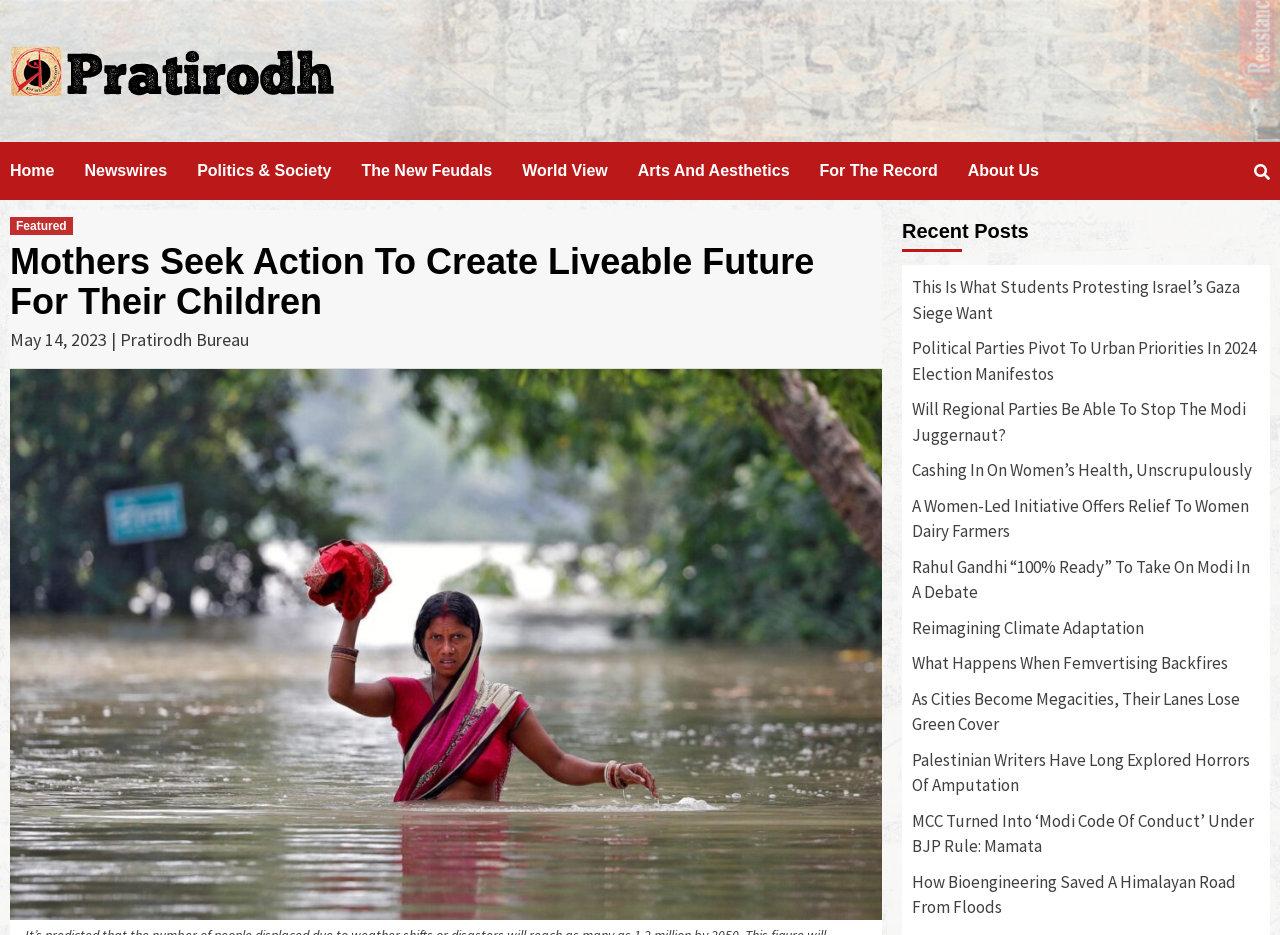For the element described, predict the bounding box coordinates as (top-left x, top-left y, bottom-right x, bottom-right y). All values should be between 0 and 1. Element description: World View

[0.408, 0.152, 0.498, 0.214]